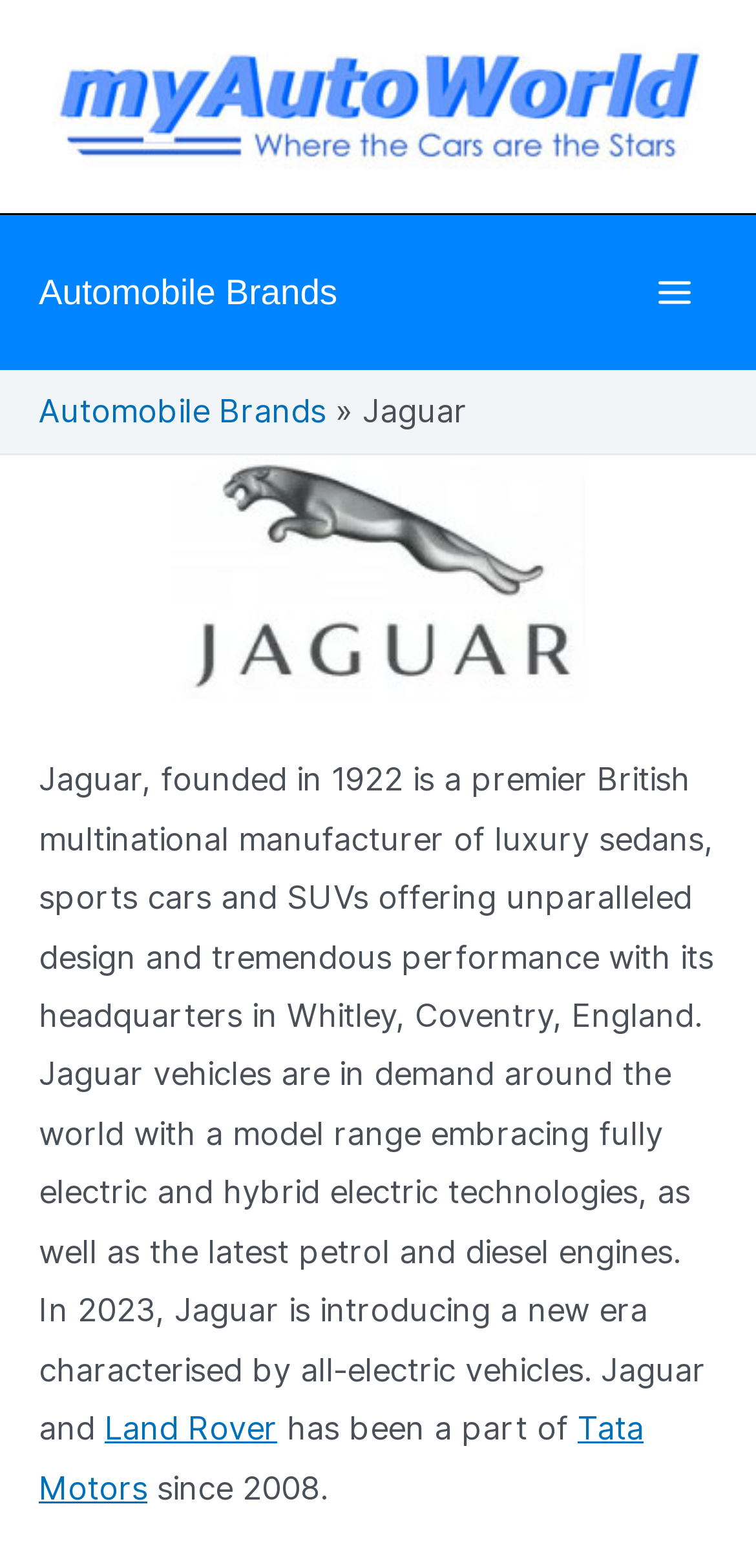Using the format (top-left x, top-left y, bottom-right x, bottom-right y), and given the element description, identify the bounding box coordinates within the screenshot: Automobile Brands

[0.051, 0.172, 0.446, 0.198]